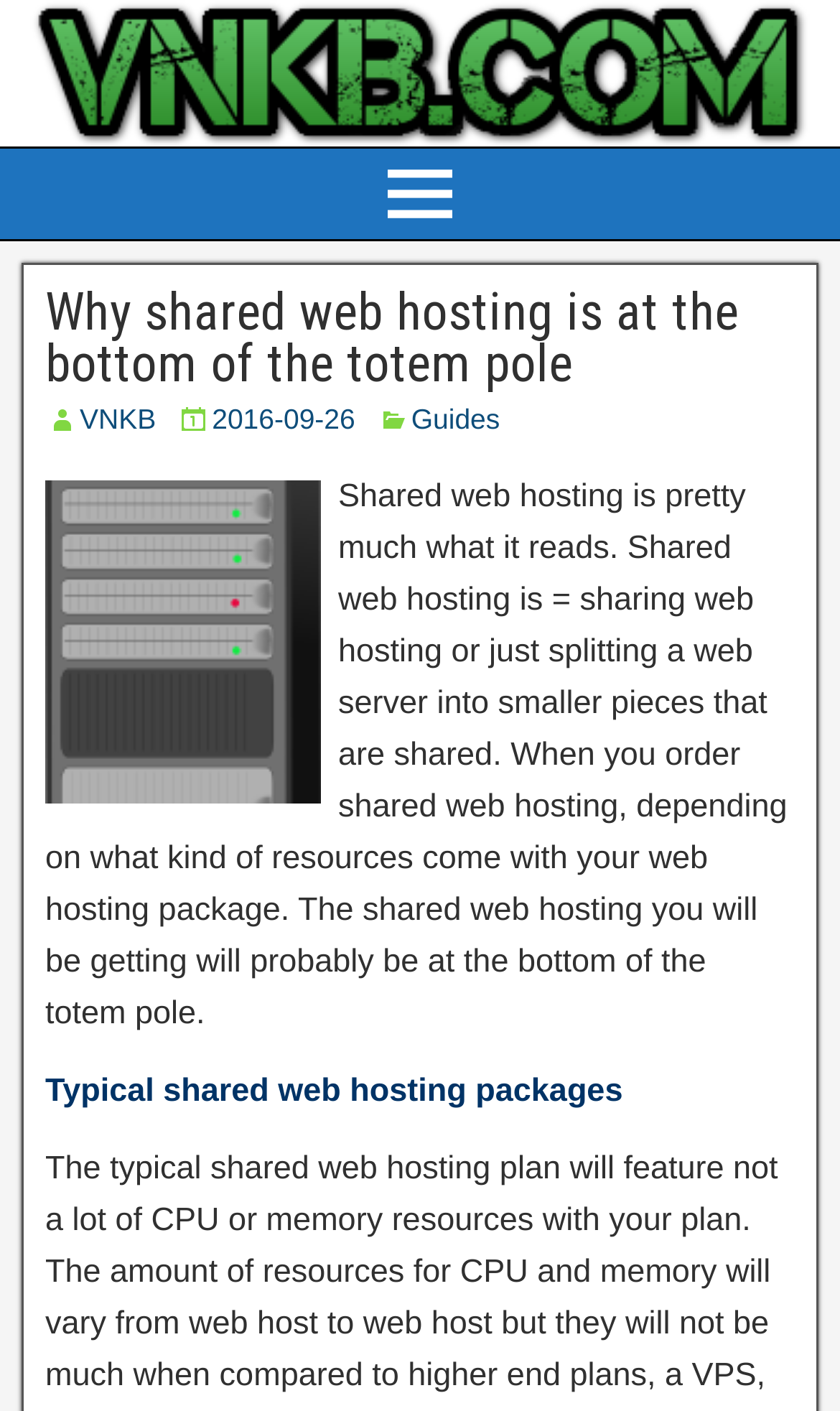What is the primary heading on this webpage?

Why shared web hosting is at the bottom of the totem pole